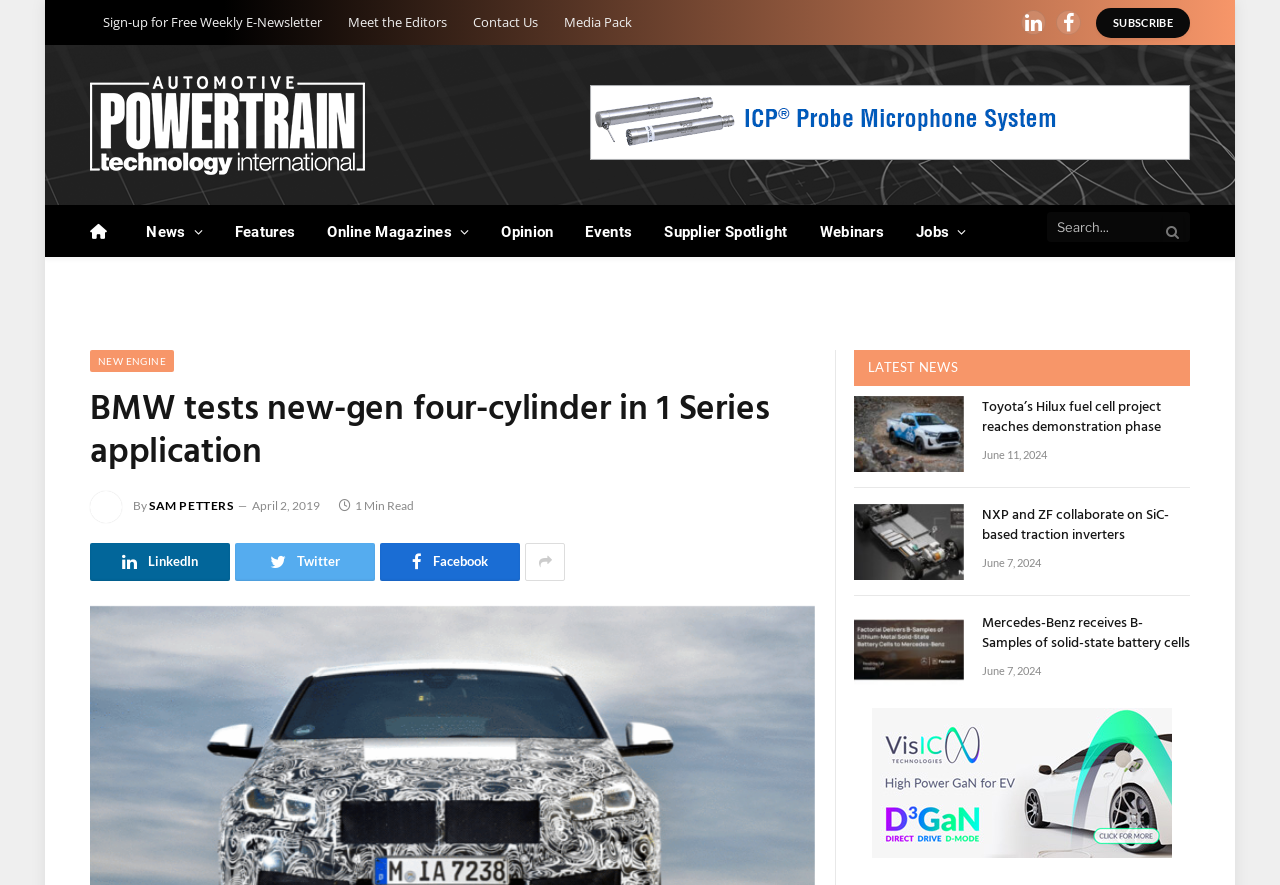Specify the bounding box coordinates of the element's region that should be clicked to achieve the following instruction: "Search for articles". The bounding box coordinates consist of four float numbers between 0 and 1, in the format [left, top, right, bottom].

[0.818, 0.232, 0.93, 0.291]